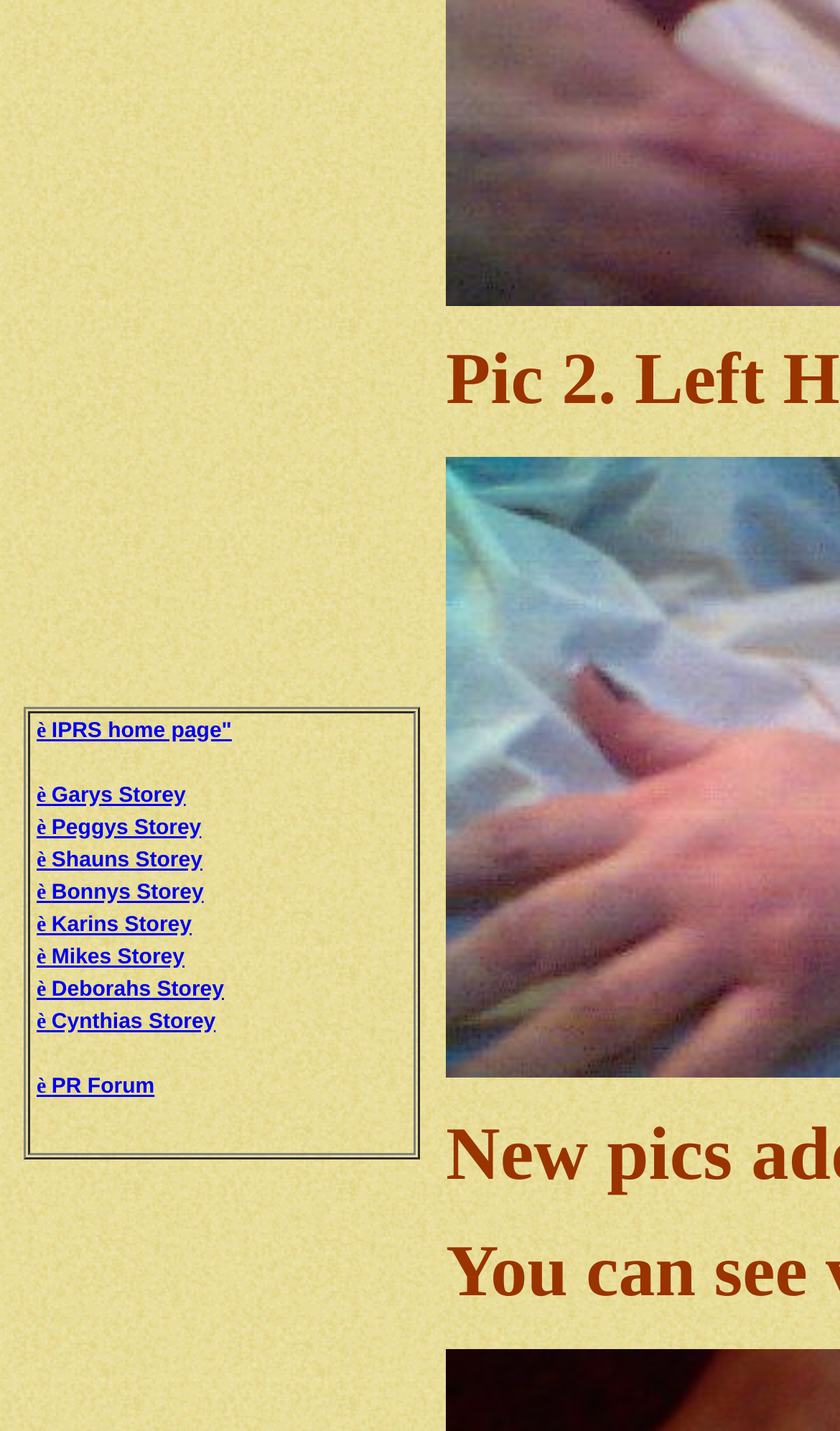Please identify the bounding box coordinates of the element's region that should be clicked to execute the following instruction: "check PR Forum". The bounding box coordinates must be four float numbers between 0 and 1, i.e., [left, top, right, bottom].

[0.044, 0.743, 0.184, 0.769]